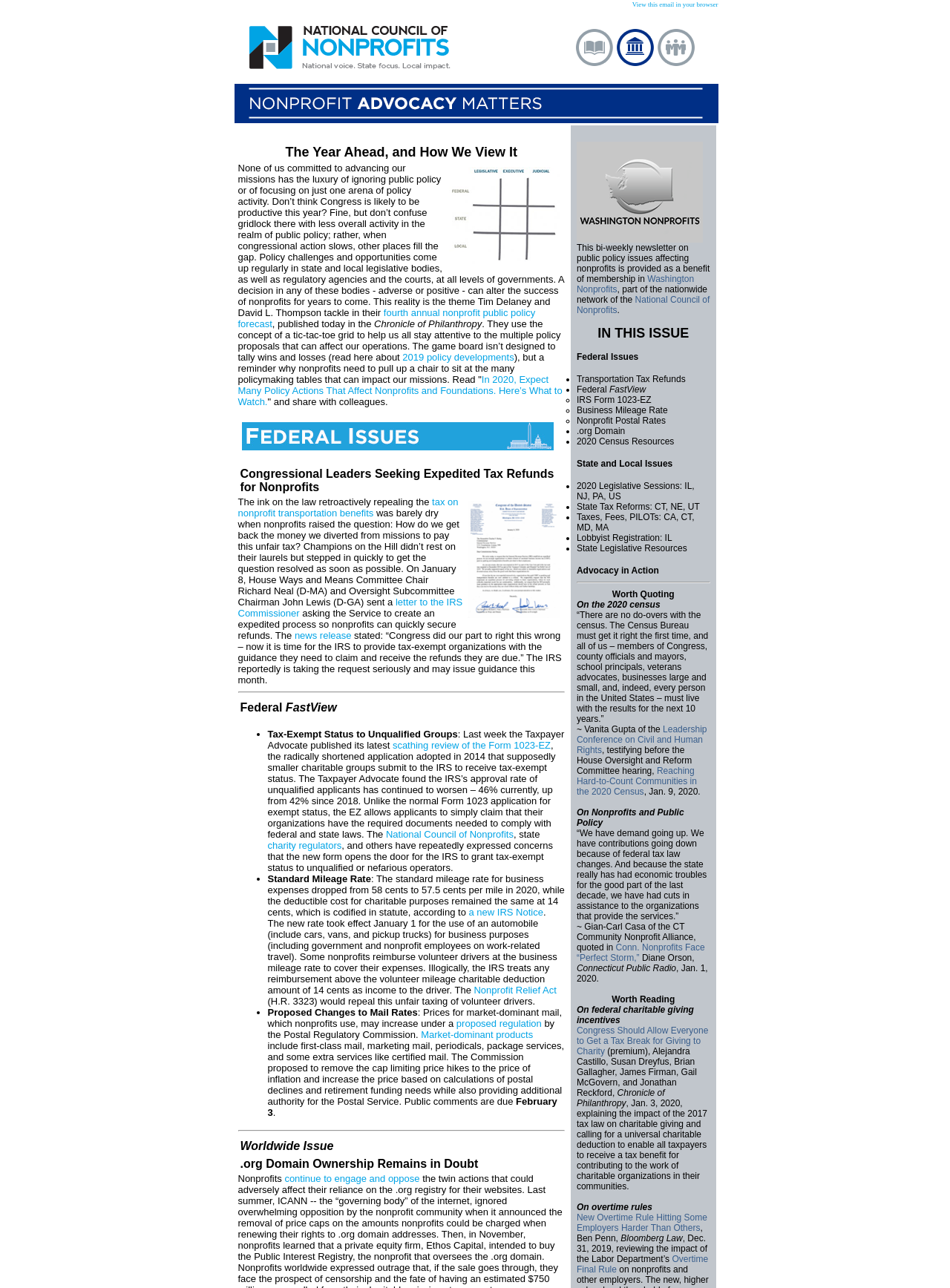Find the bounding box coordinates of the clickable area that will achieve the following instruction: "Learn about 2019 policy developments".

[0.424, 0.273, 0.541, 0.282]